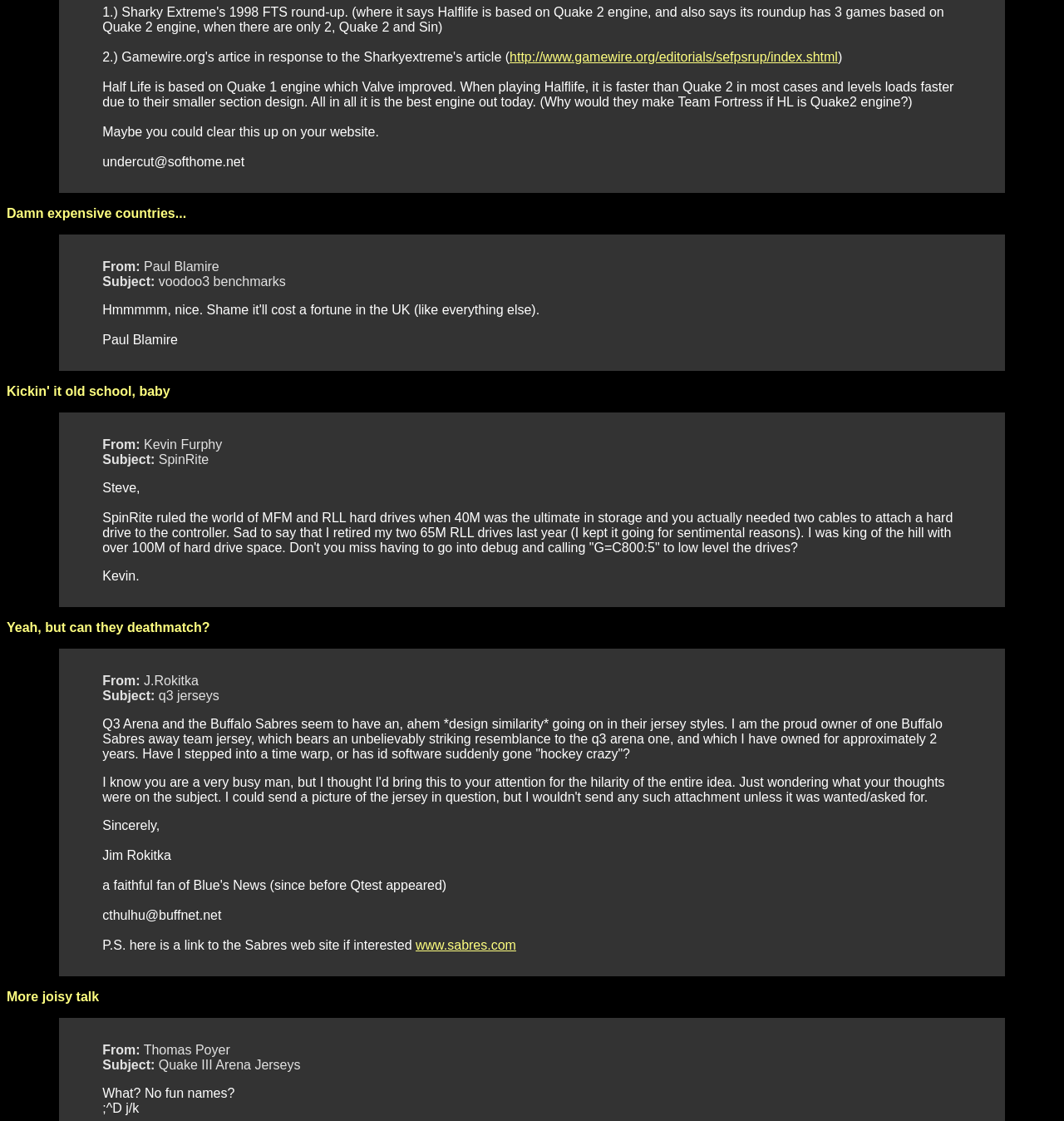Use one word or a short phrase to answer the question provided: 
What is the tone of the last email?

Humorous